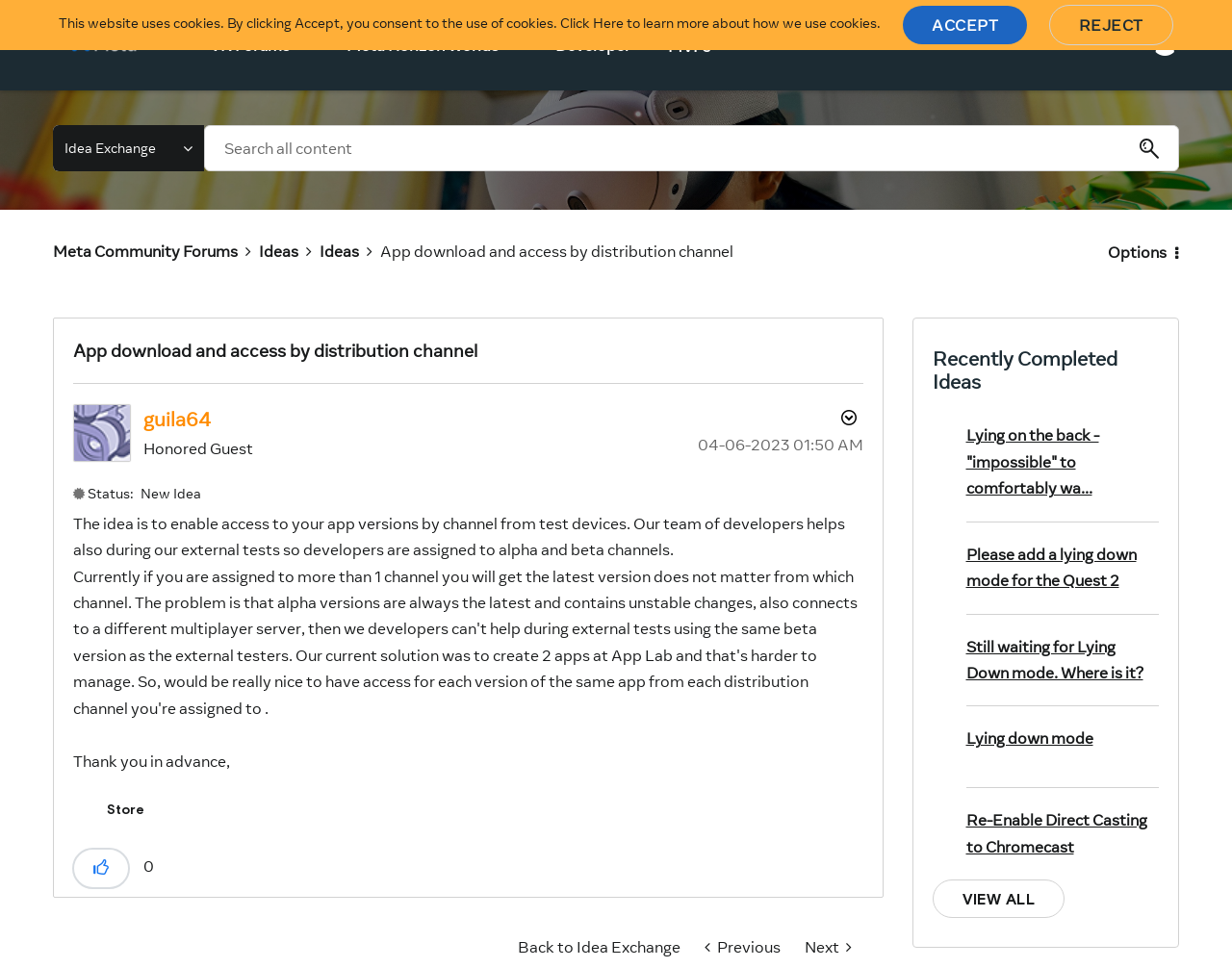Use one word or a short phrase to answer the question provided: 
Who posted the idea 'App download and access by distribution channel'?

guila64